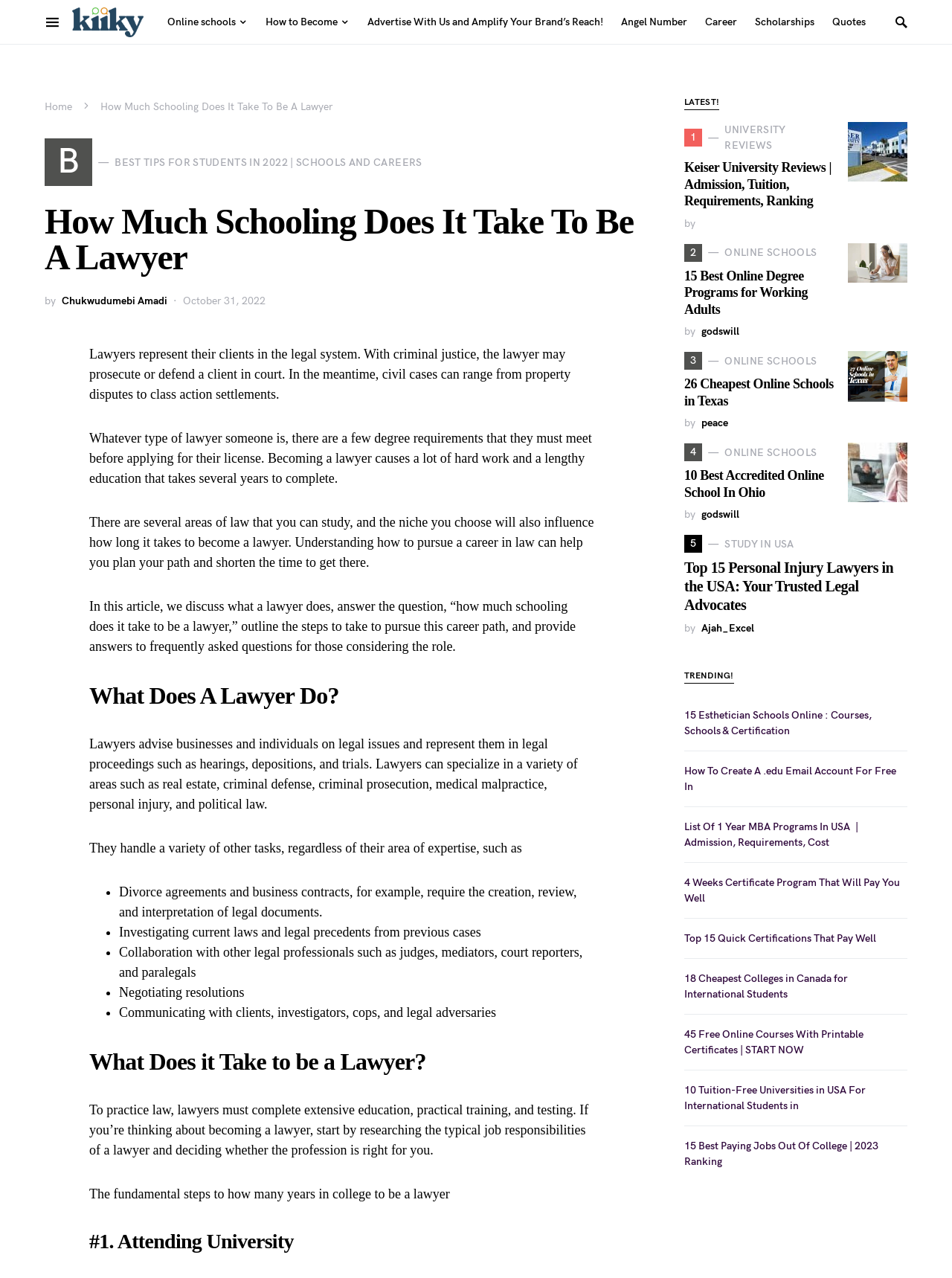Bounding box coordinates are specified in the format (top-left x, top-left y, bottom-right x, bottom-right y). All values are floating point numbers bounded between 0 and 1. Please provide the bounding box coordinate of the region this sentence describes: title="Stichting_Zonne-energie_Wageningen_logo"

None